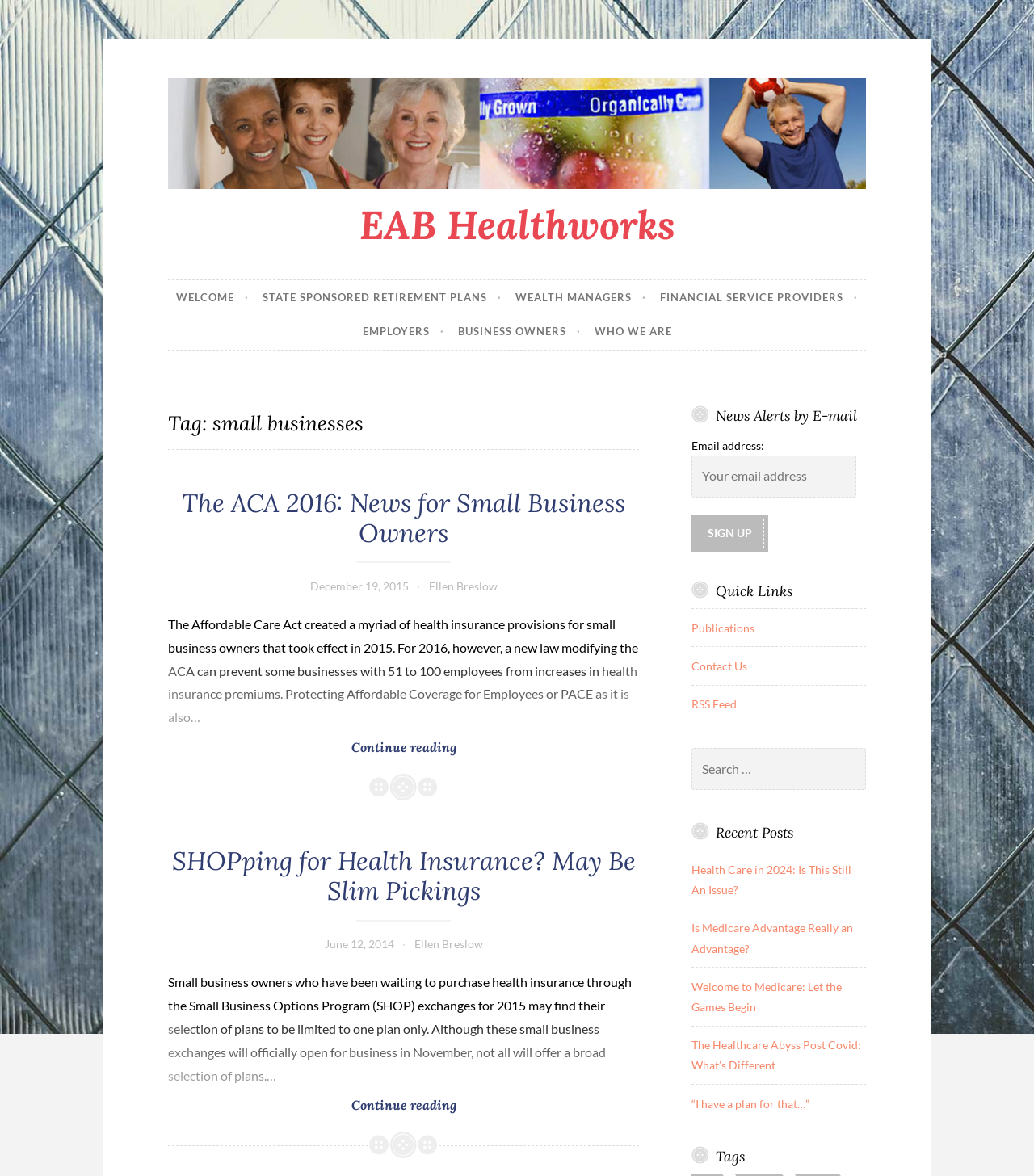Determine the bounding box coordinates in the format (top-left x, top-left y, bottom-right x, bottom-right y). Ensure all values are floating point numbers between 0 and 1. Identify the bounding box of the UI element described by: State Sponsored Retirement Plans

[0.254, 0.238, 0.485, 0.268]